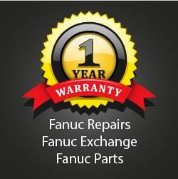Provide a thorough description of the image, including all visible elements.

The image features a prominent badge representing a "1 Year Warranty" on a black background, underscoring the commitment to quality and reliability in service. The badge is adorned with a golden circular emblem that highlights the warranty duration and is flanked by a striking red ribbon. Below the emblem, there are three key services listed: "Fanuc Repairs," "Fanuc Exchange," and "Fanuc Parts." This visual serves as a compelling reassurance to customers regarding the dependability of Fanuc products and services provided by the company, emphasizing their dedication to customer satisfaction and support for essential parts and repairs.